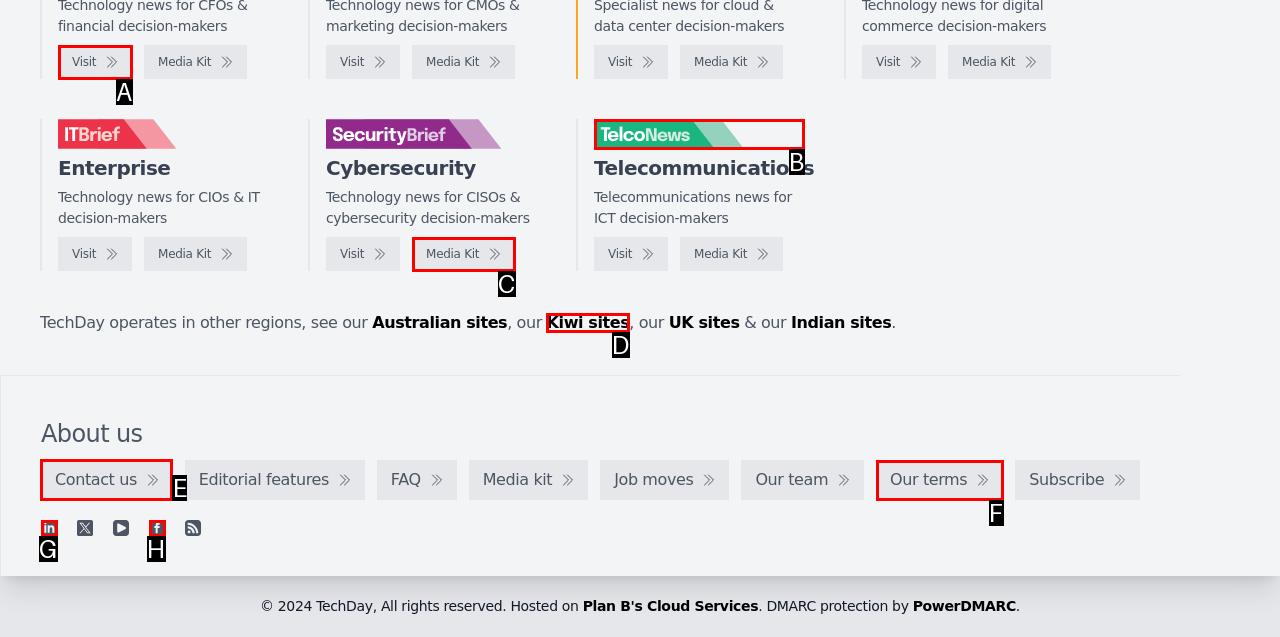Provide the letter of the HTML element that you need to click on to perform the task: Contact us.
Answer with the letter corresponding to the correct option.

E